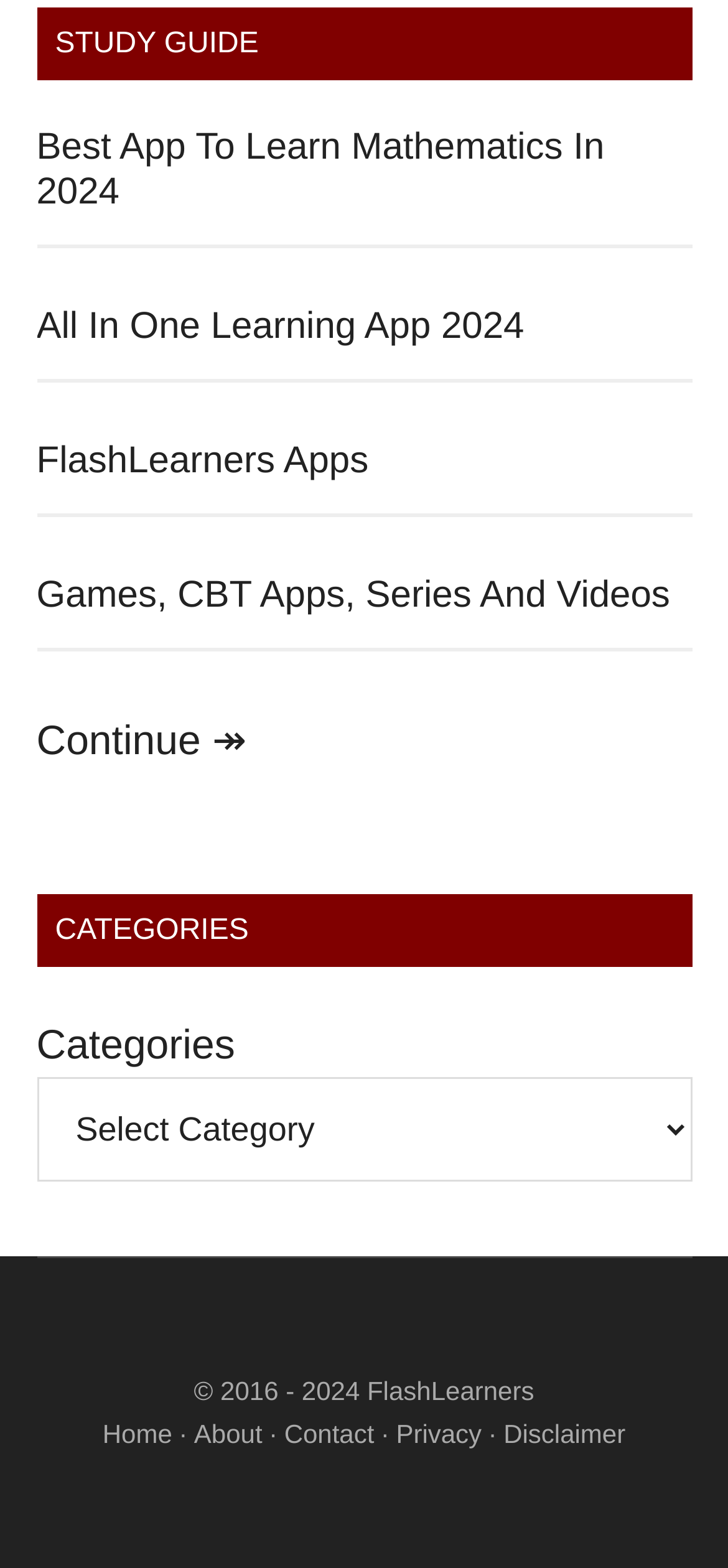Kindly provide the bounding box coordinates of the section you need to click on to fulfill the given instruction: "Select an option from the 'Categories' dropdown".

[0.05, 0.687, 0.95, 0.754]